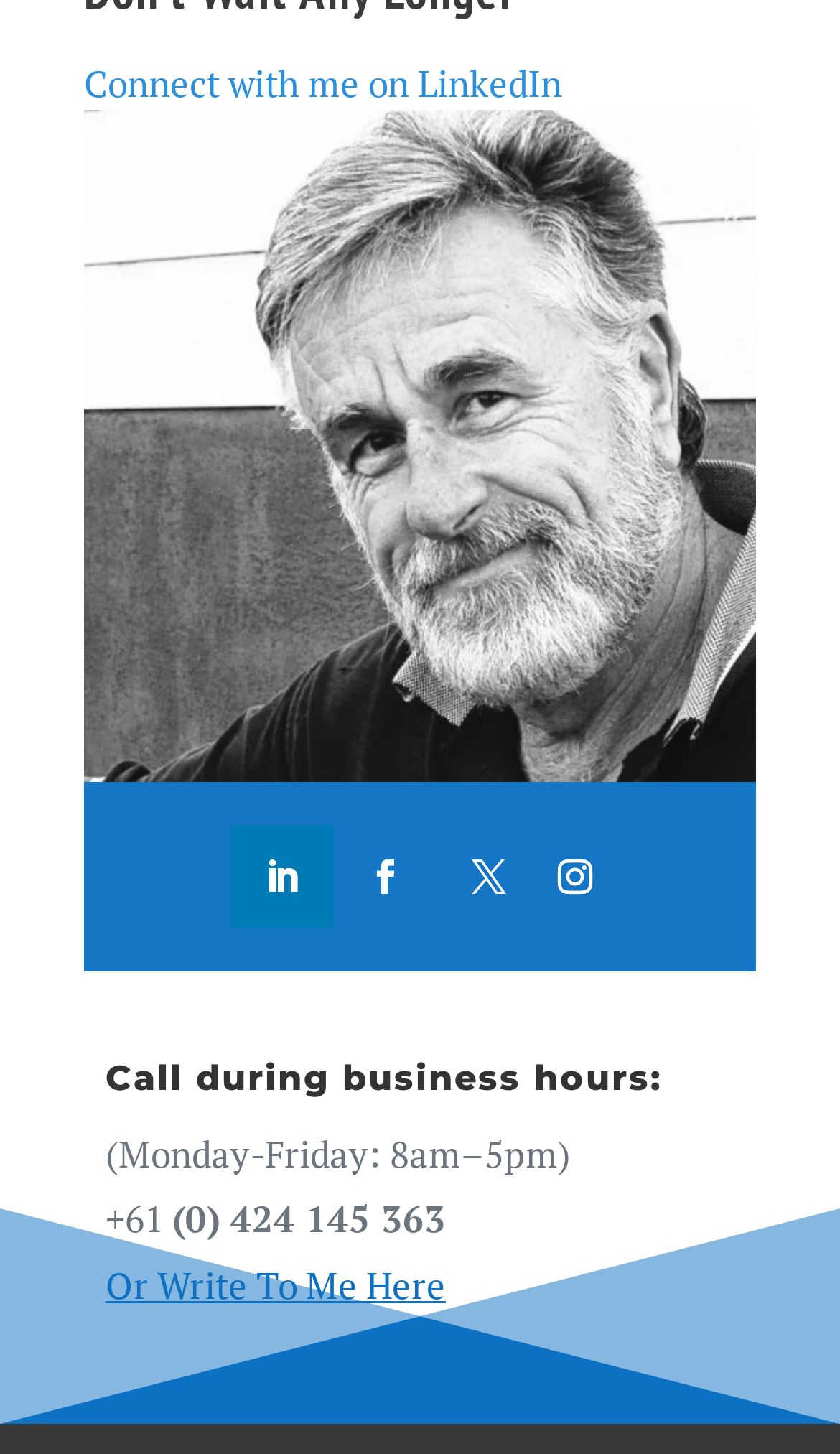What is the alternative way to contact the author?
Refer to the image and provide a concise answer in one word or phrase.

Write to him